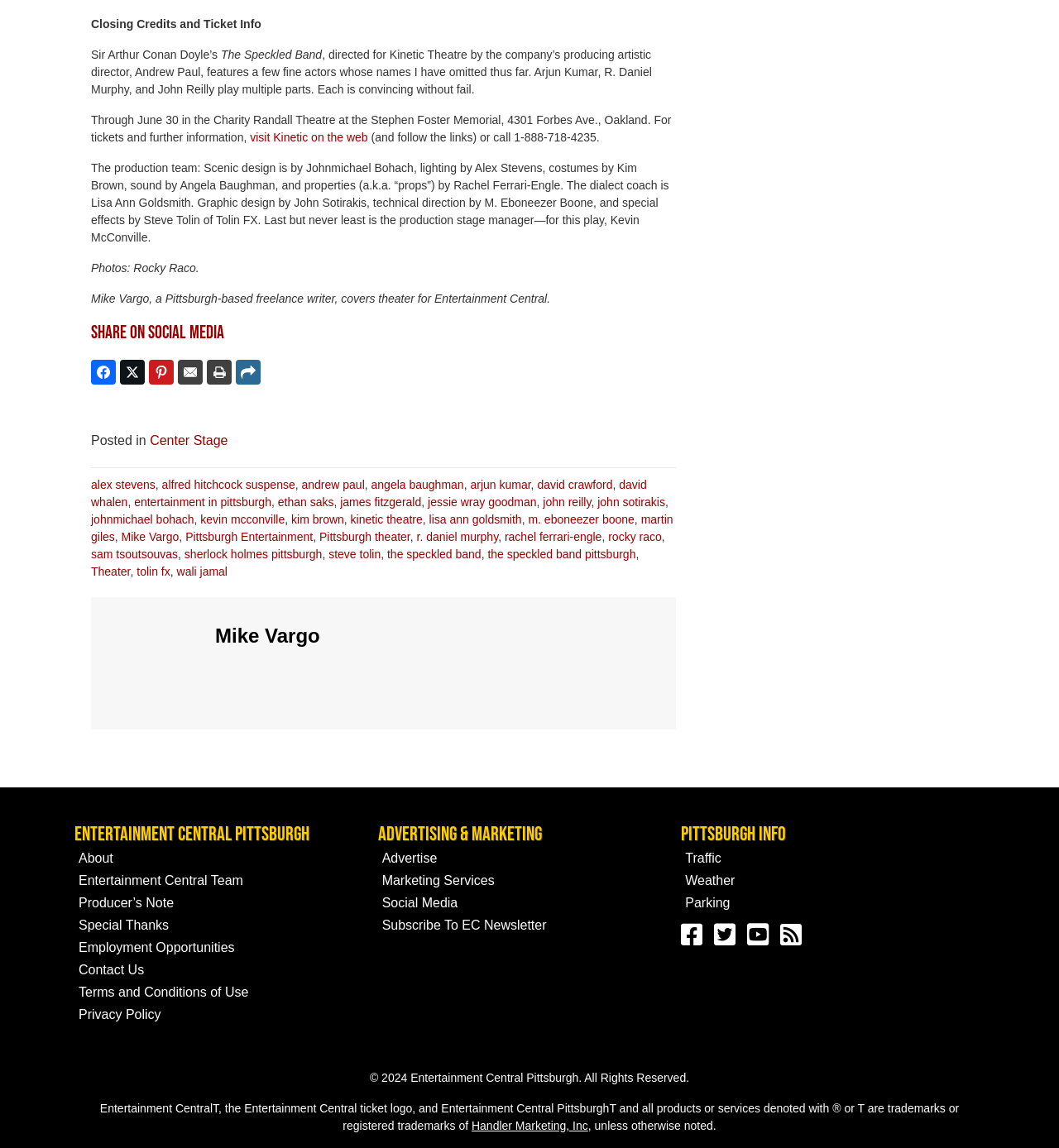Give a short answer using one word or phrase for the question:
Where is the Charity Randall Theatre located?

4301 Forbes Ave., Oakland